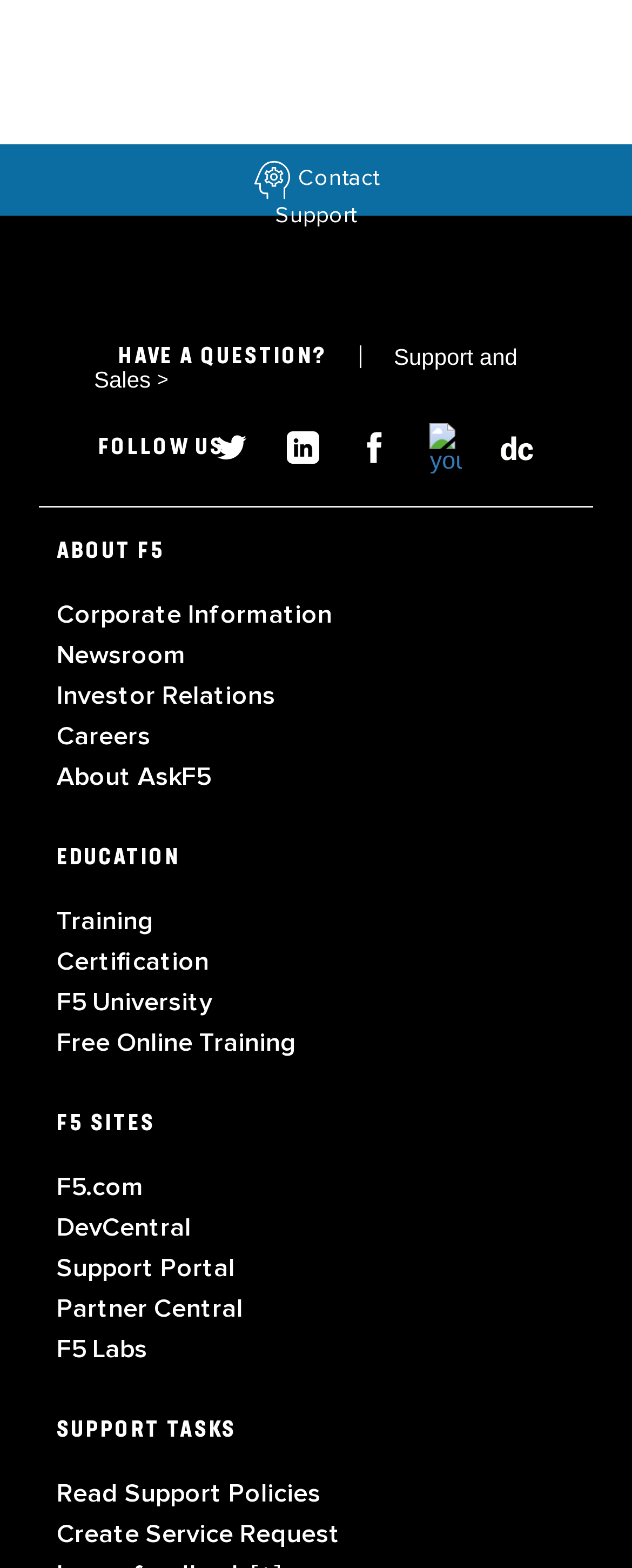Please determine the bounding box coordinates of the element's region to click for the following instruction: "Learn about F5 Corporate Information".

[0.09, 0.382, 0.526, 0.402]